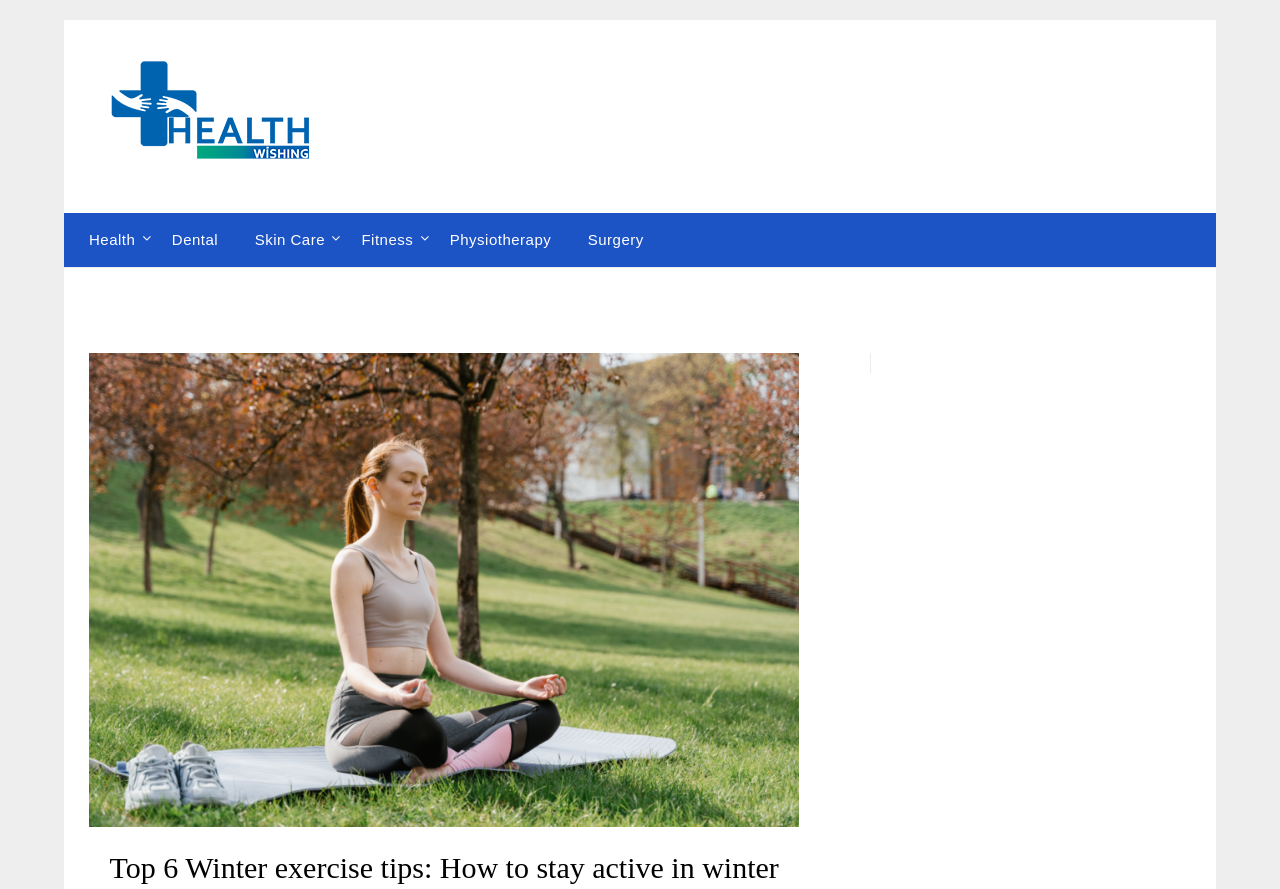Please locate the bounding box coordinates of the element that should be clicked to achieve the given instruction: "Search for something".

None